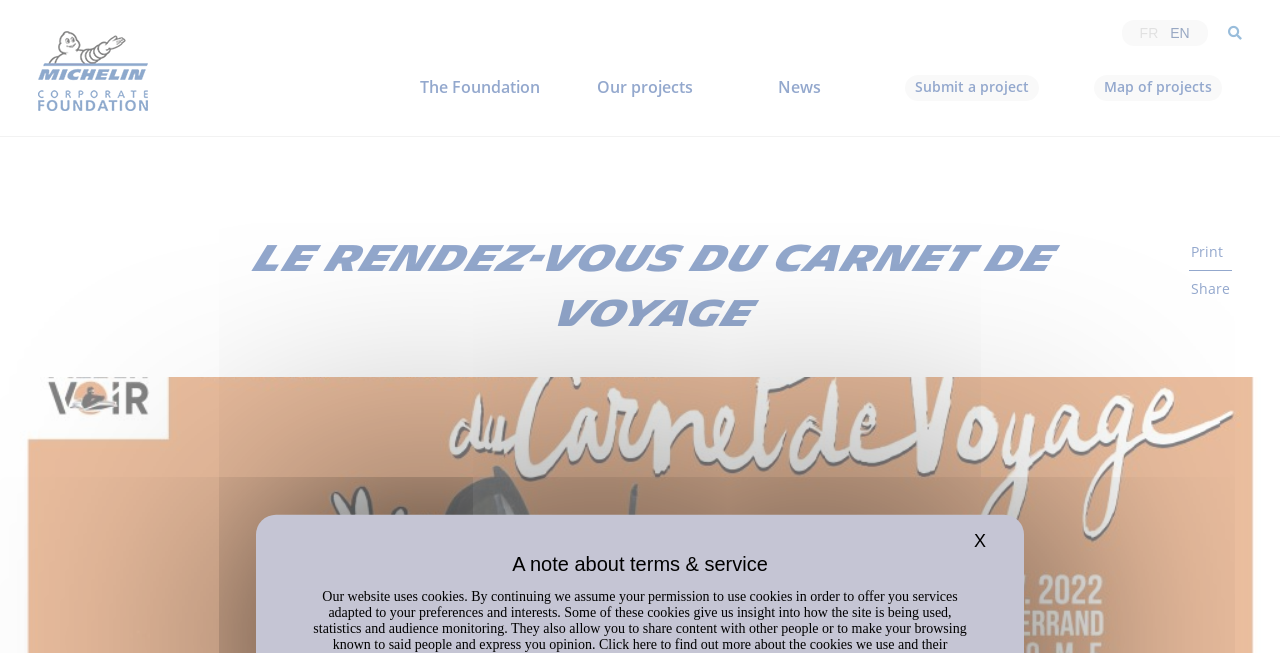Using floating point numbers between 0 and 1, provide the bounding box coordinates in the format (top-left x, top-left y, bottom-right x, bottom-right y). Locate the UI element described here: alt="Logo" title="Michelin Fondation"

[0.03, 0.094, 0.116, 0.119]